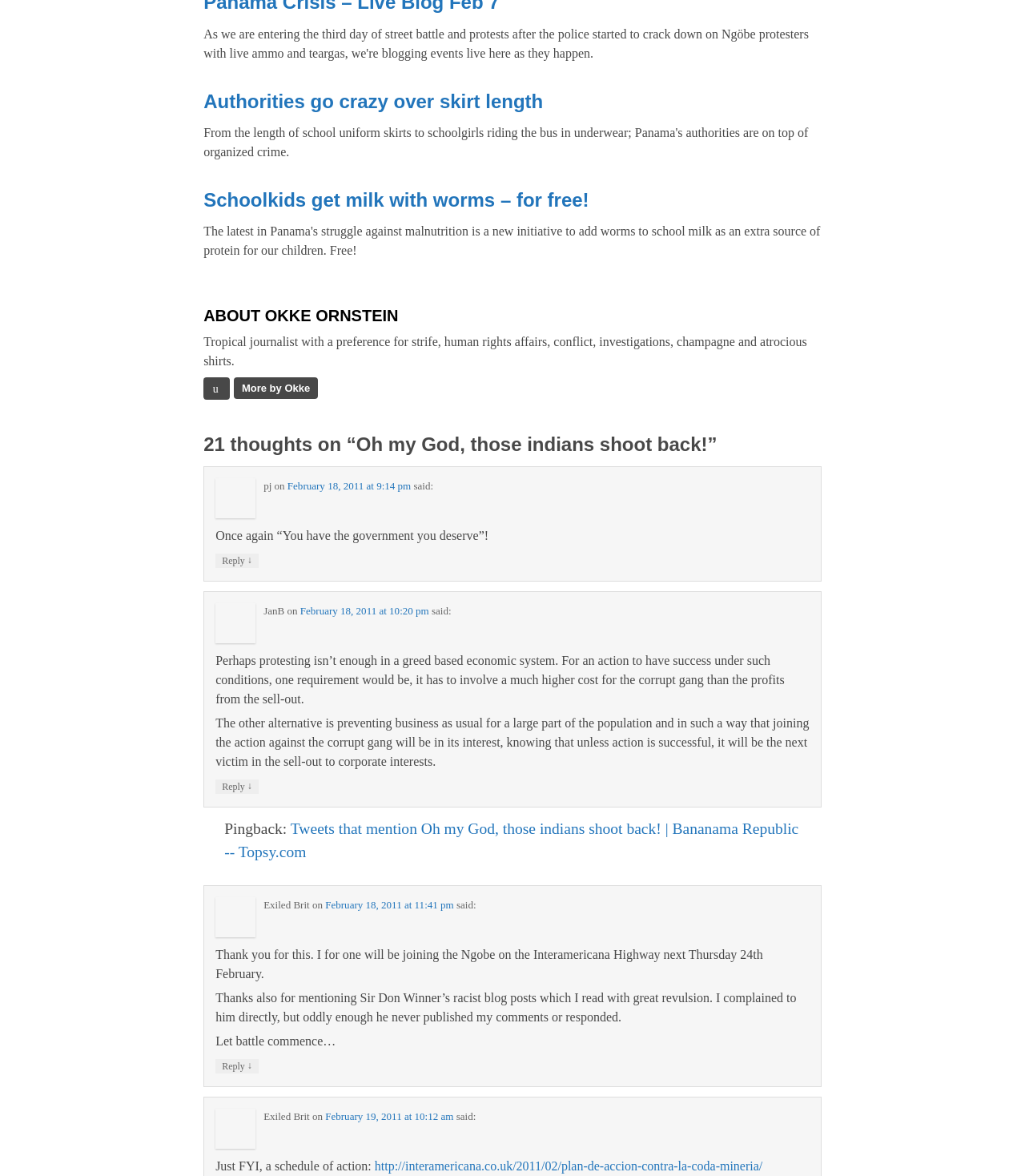Determine the bounding box coordinates of the clickable element necessary to fulfill the instruction: "Reply to Exiled Brit". Provide the coordinates as four float numbers within the 0 to 1 range, i.e., [left, top, right, bottom].

[0.21, 0.9, 0.252, 0.912]